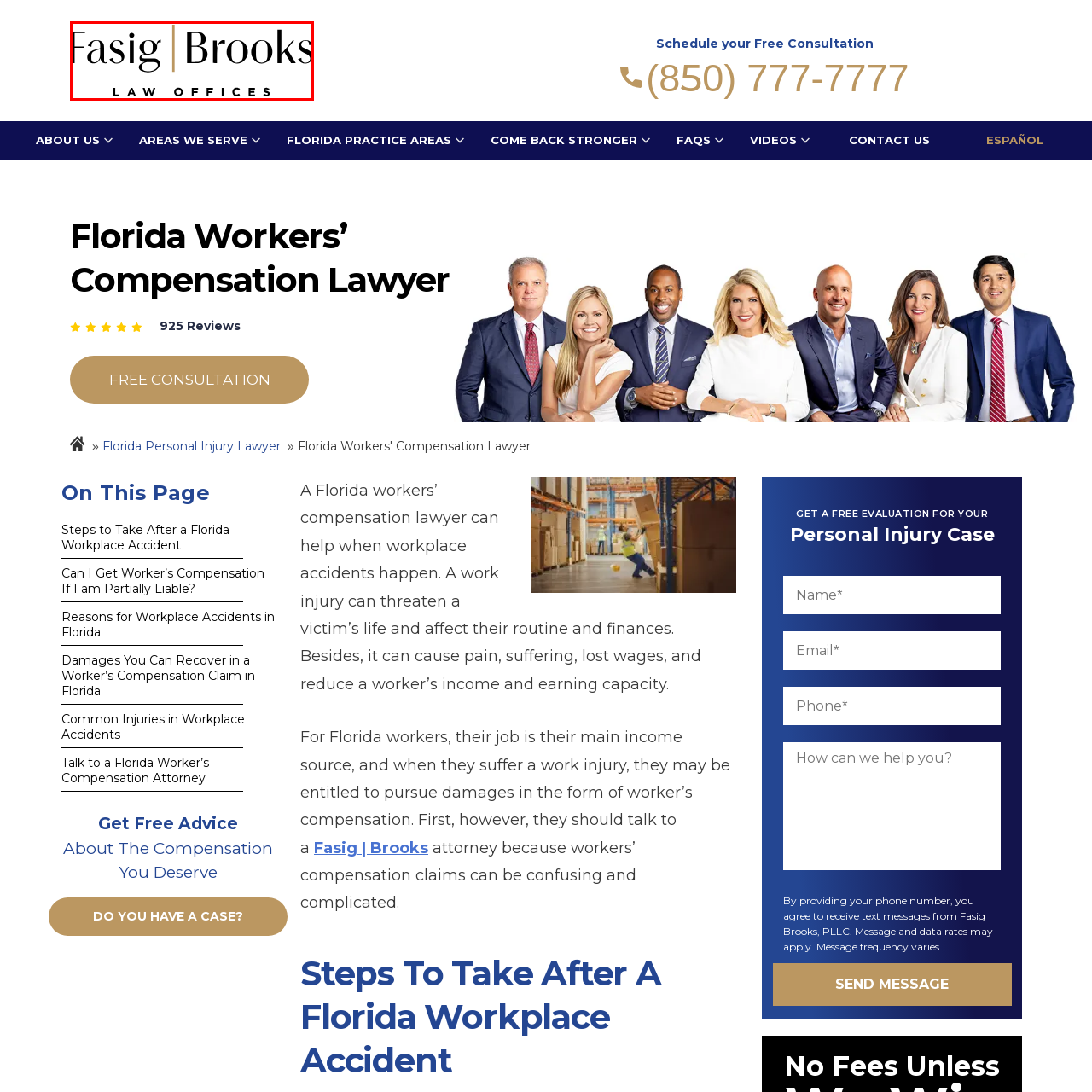Offer a detailed caption for the picture inside the red-bordered area.

The image features the logo of "Fasig | Brooks Law Offices," a law firm specializing in workers' compensation law in Florida. The design showcases the firm’s name prominently, with an elegant style that emphasizes both professionalism and modernity. The use of a vertical line separates "Fasig" and "Brooks," highlighting the partnership within the firm. Beneath the main title, the words "LAW OFFICES" are displayed in a bold, straightforward font, reinforcing the firm's legal expertise. This branding reinforces the firm's commitment to providing legal support for workplace accident claims and other personal injury matters in Florida.